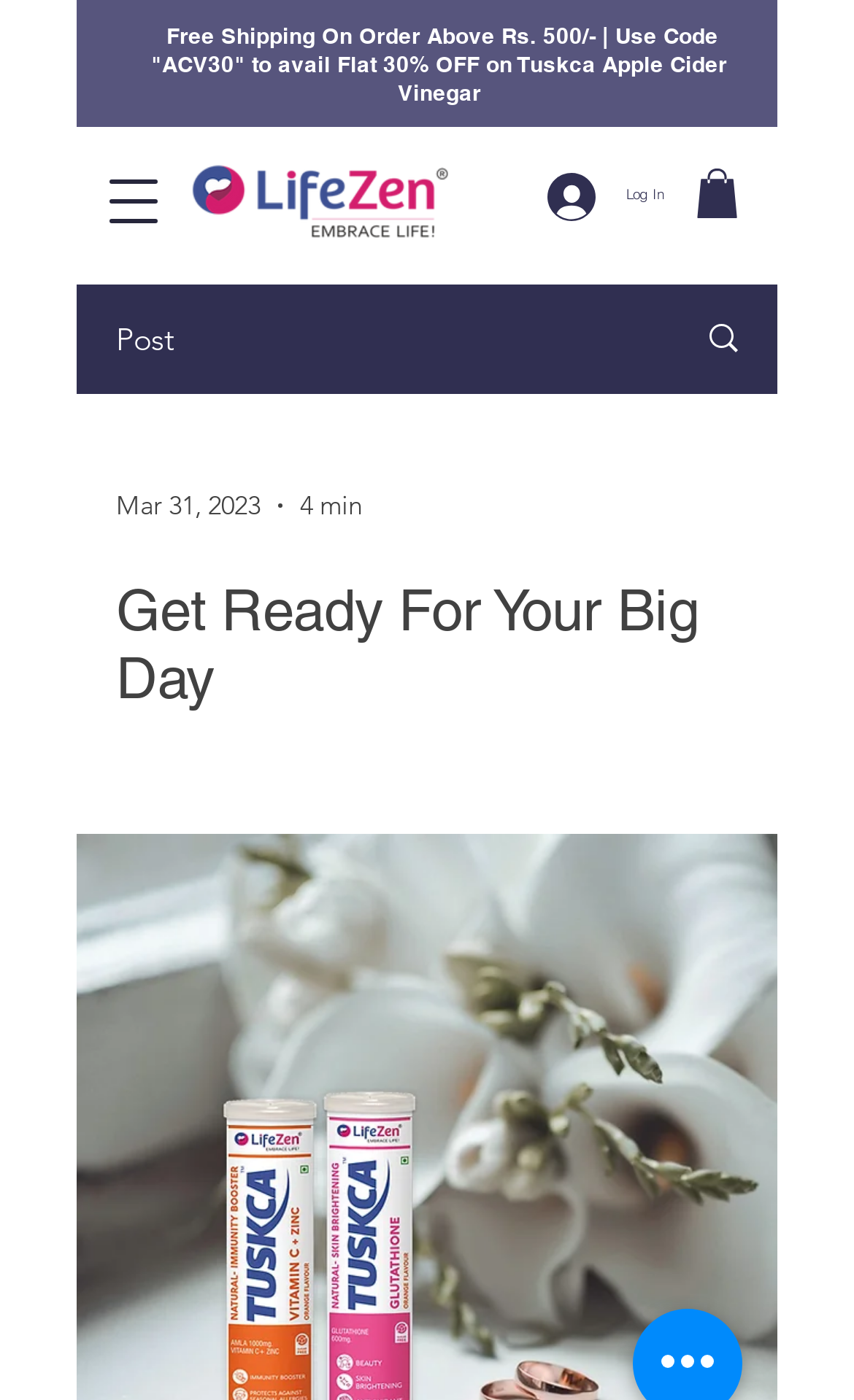Using the element description provided, determine the bounding box coordinates in the format (top-left x, top-left y, bottom-right x, bottom-right y). Ensure that all values are floating point numbers between 0 and 1. Element description: Search

[0.785, 0.204, 0.908, 0.279]